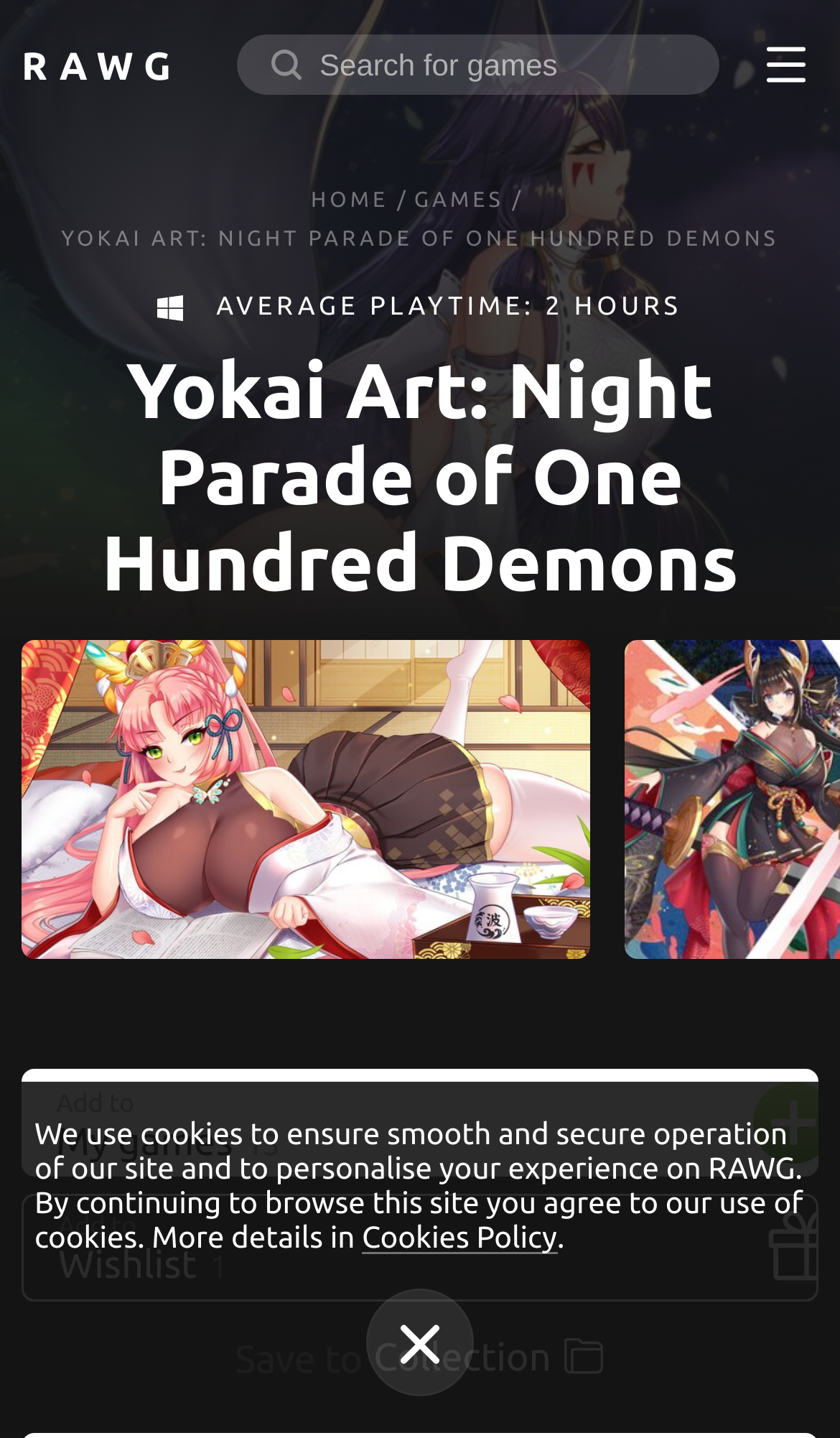Please determine the primary heading and provide its text.

Yokai Art: Night Parade of One Hundred Demons